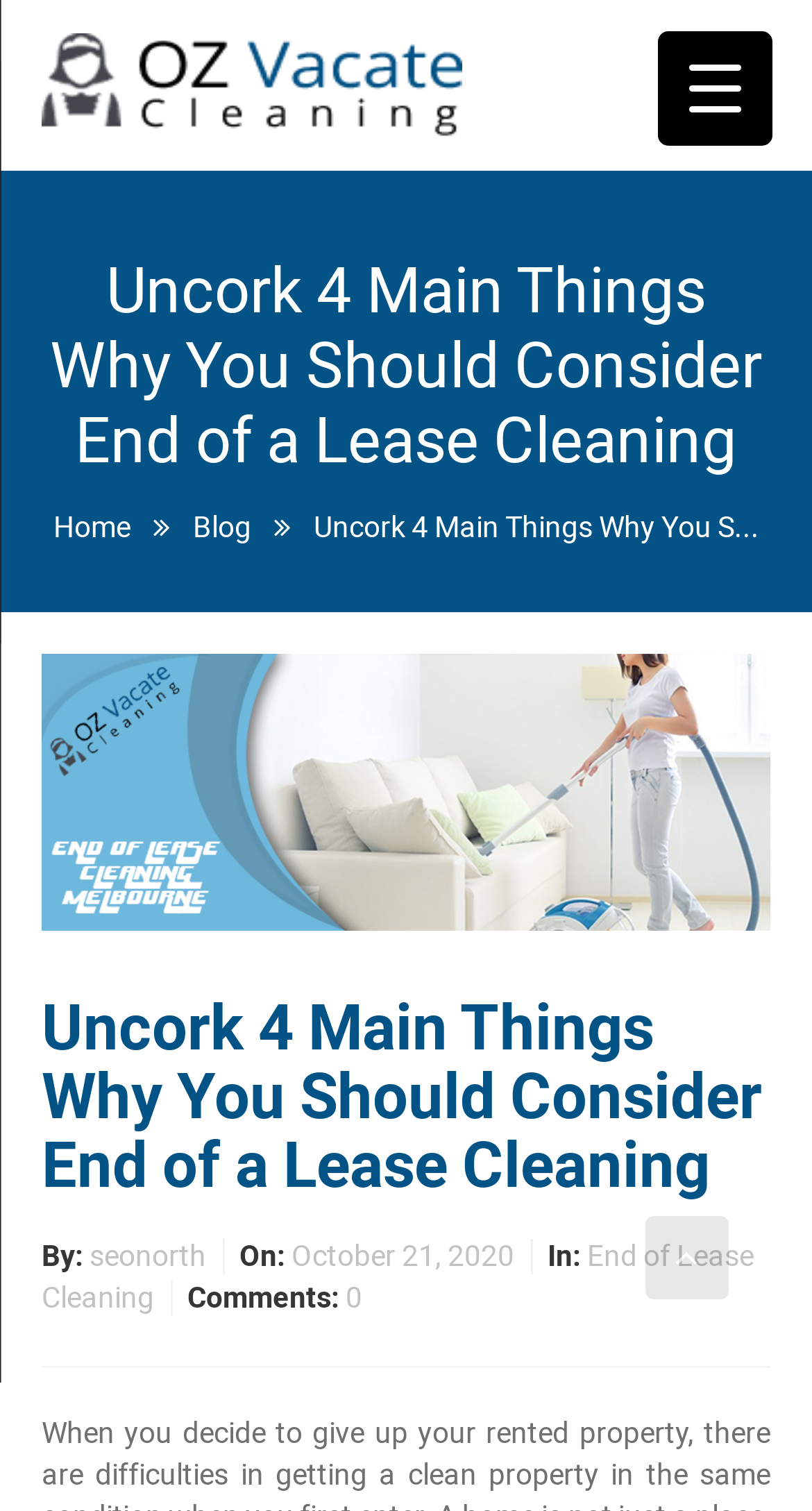Please locate the bounding box coordinates of the element that should be clicked to achieve the given instruction: "view the author's profile".

[0.11, 0.82, 0.262, 0.843]